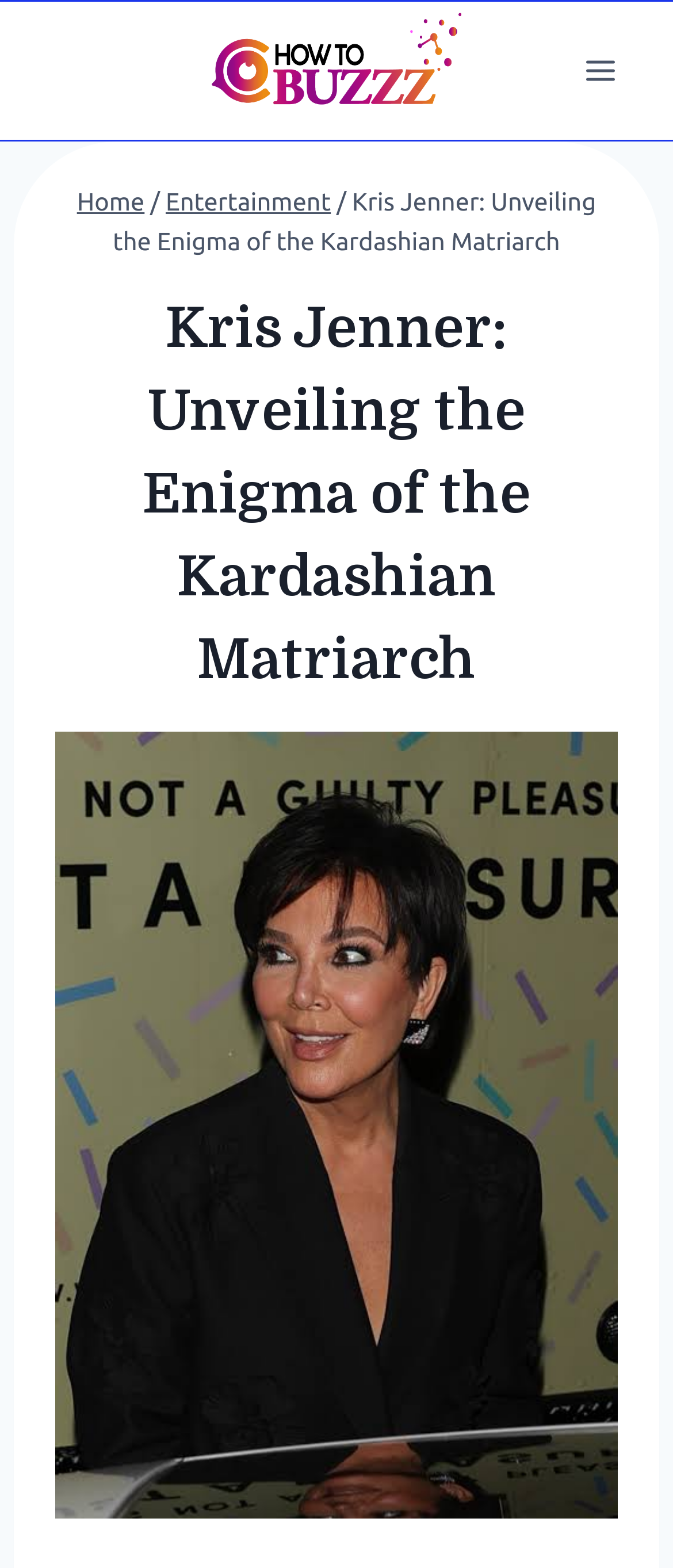By analyzing the image, answer the following question with a detailed response: What is the category of the current article?

I found the category of the current article by examining the navigation breadcrumbs, which include links to 'Home' and 'Entertainment', indicating that the current article belongs to the 'Entertainment' category.